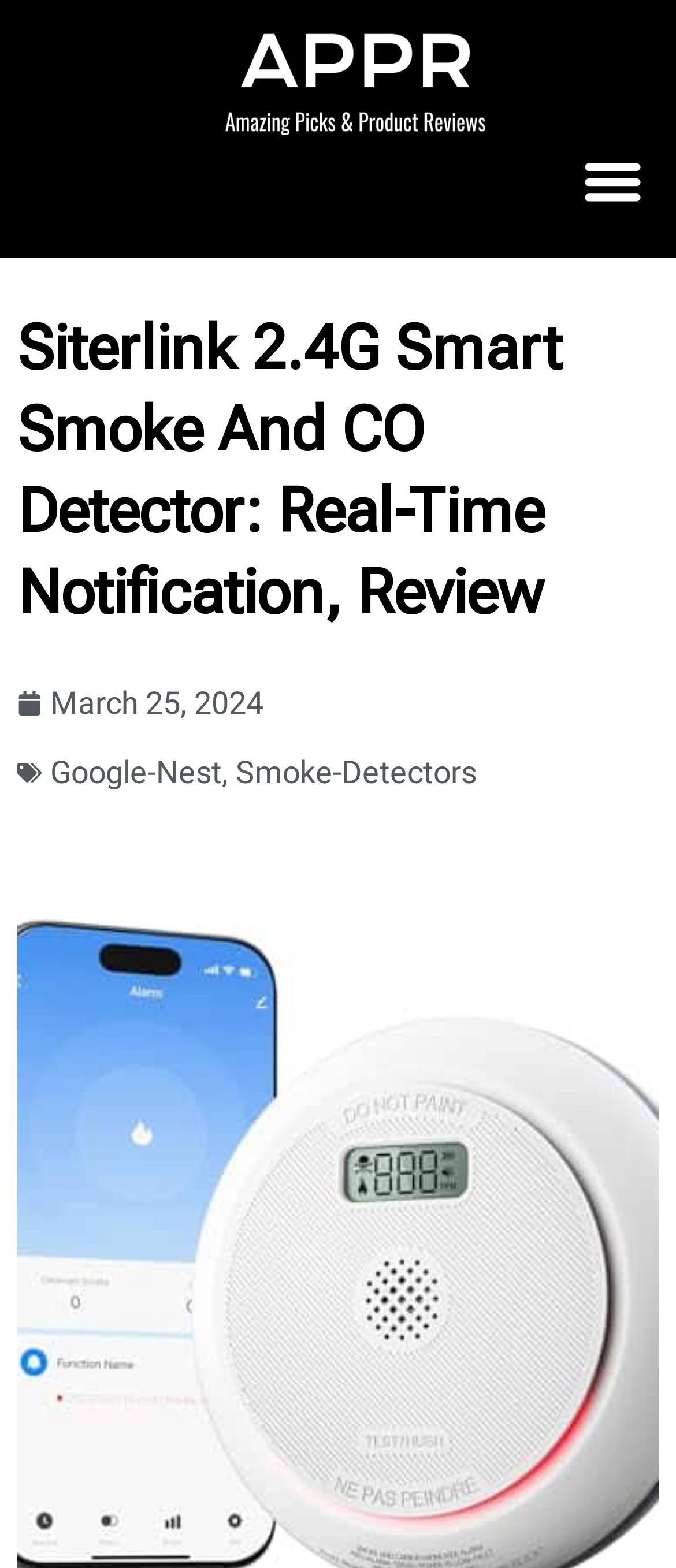Refer to the image and provide an in-depth answer to the question:
What is the name of the product being reviewed?

I found the name of the product by looking at the heading element on the webpage, which contains the text 'Siterlink 2.4G Smart Smoke And CO Detector: Real-Time Notification, Review'.